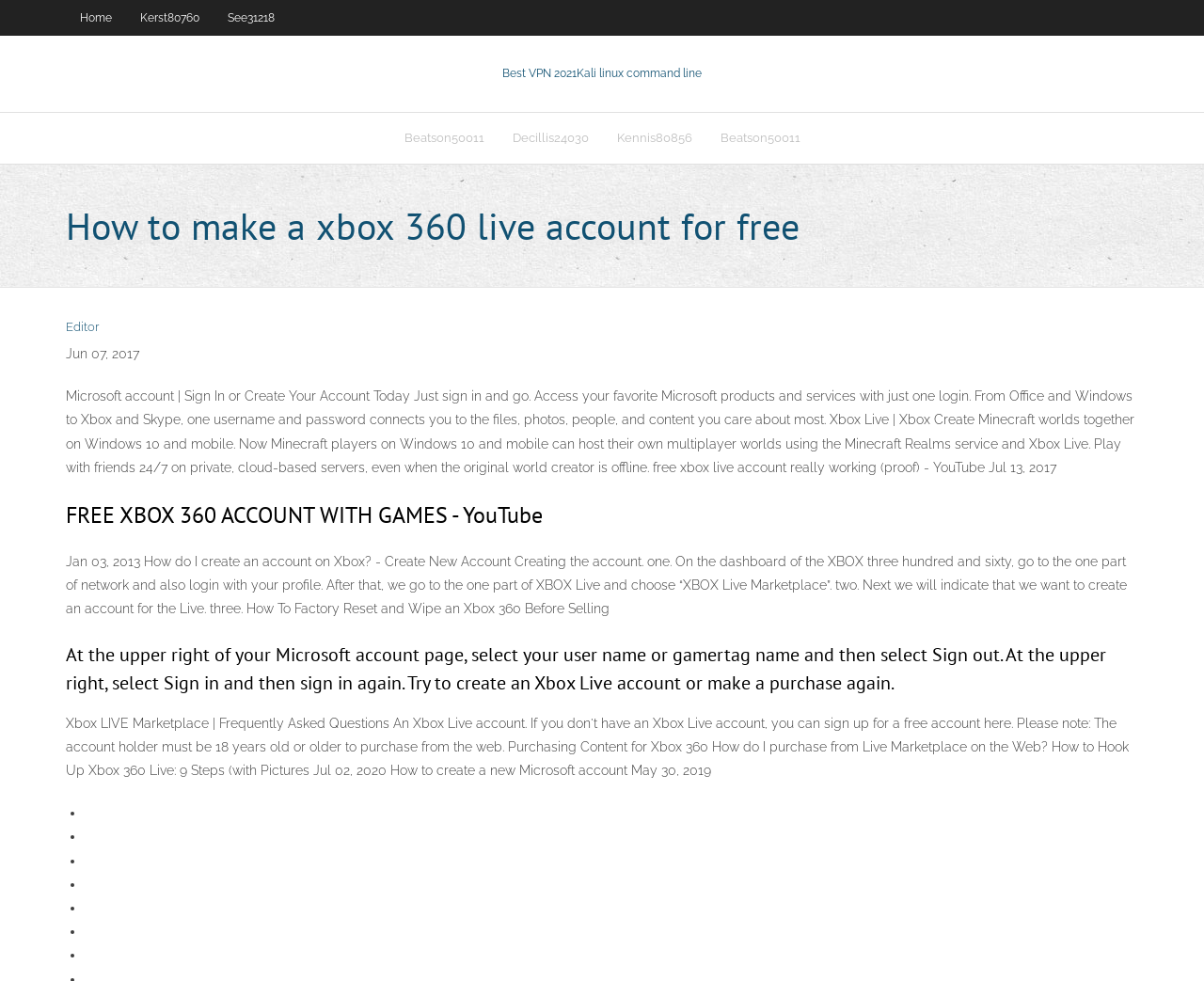Please provide a short answer using a single word or phrase for the question:
What is the name of the Microsoft product mentioned in the webpage?

Xbox